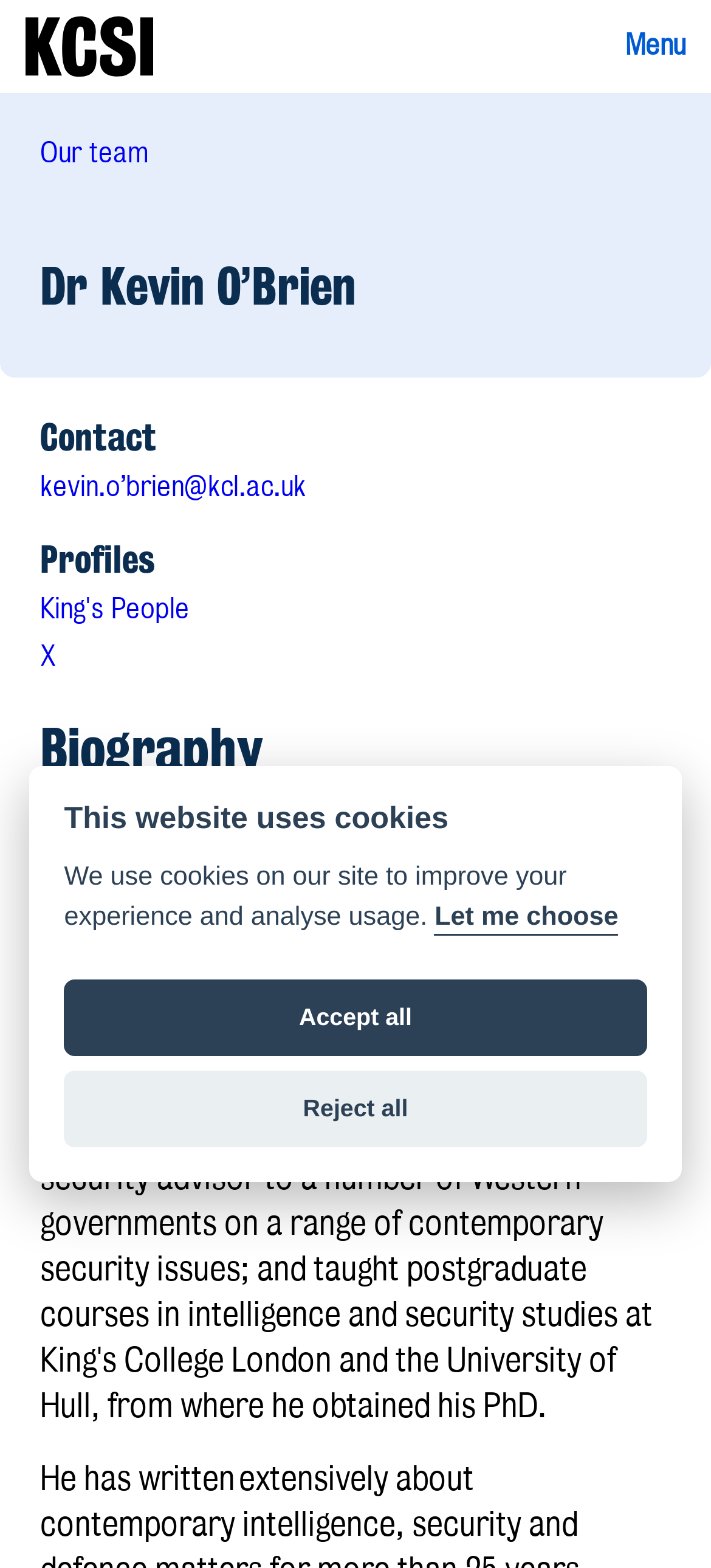What is the email address of Dr Kevin O'Brien?
Answer the question with a single word or phrase, referring to the image.

kevin.o'brien@kcl.ac.uk